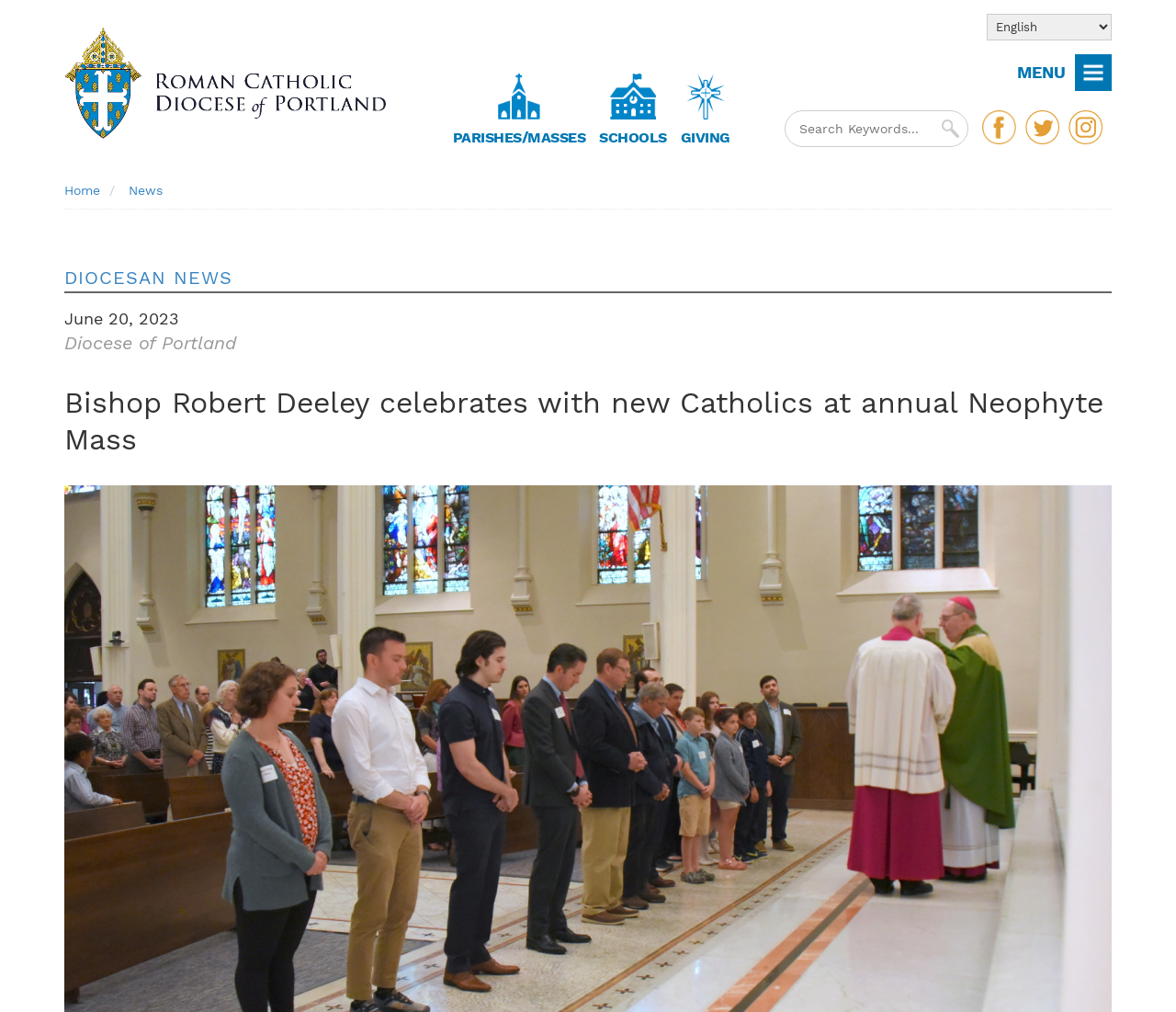What is the name of the diocese featured on this webpage?
Based on the content of the image, thoroughly explain and answer the question.

The static text element 'Diocese of Portland' is present on the webpage, indicating that the webpage is related to the Diocese of Portland.